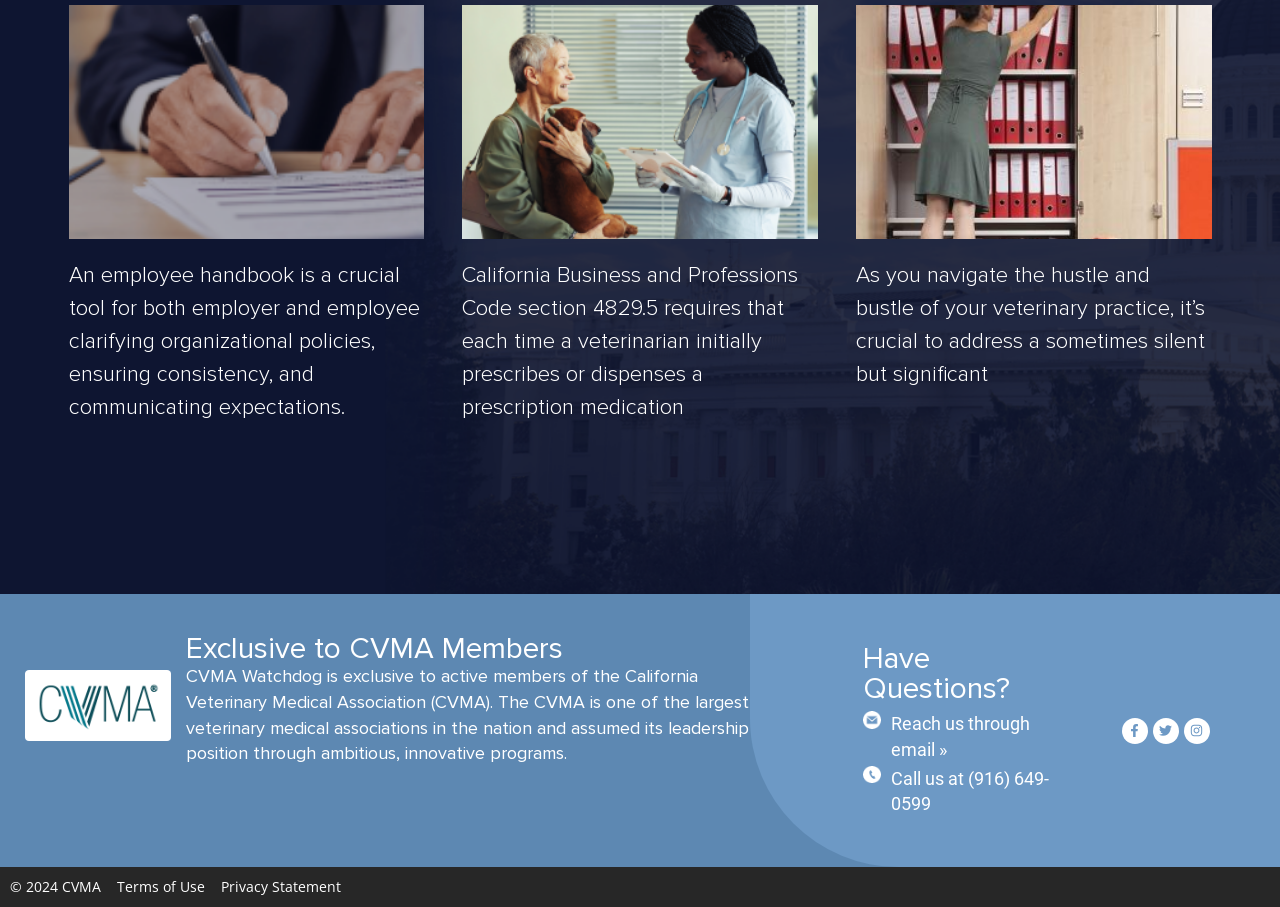What is the purpose of an employee handbook?
Refer to the image and give a detailed answer to the question.

According to the webpage, an employee handbook is a crucial tool for both employers and employees, and its purpose is to clarify organizational policies, ensure consistency, and communicate expectations, as stated in the first article section.